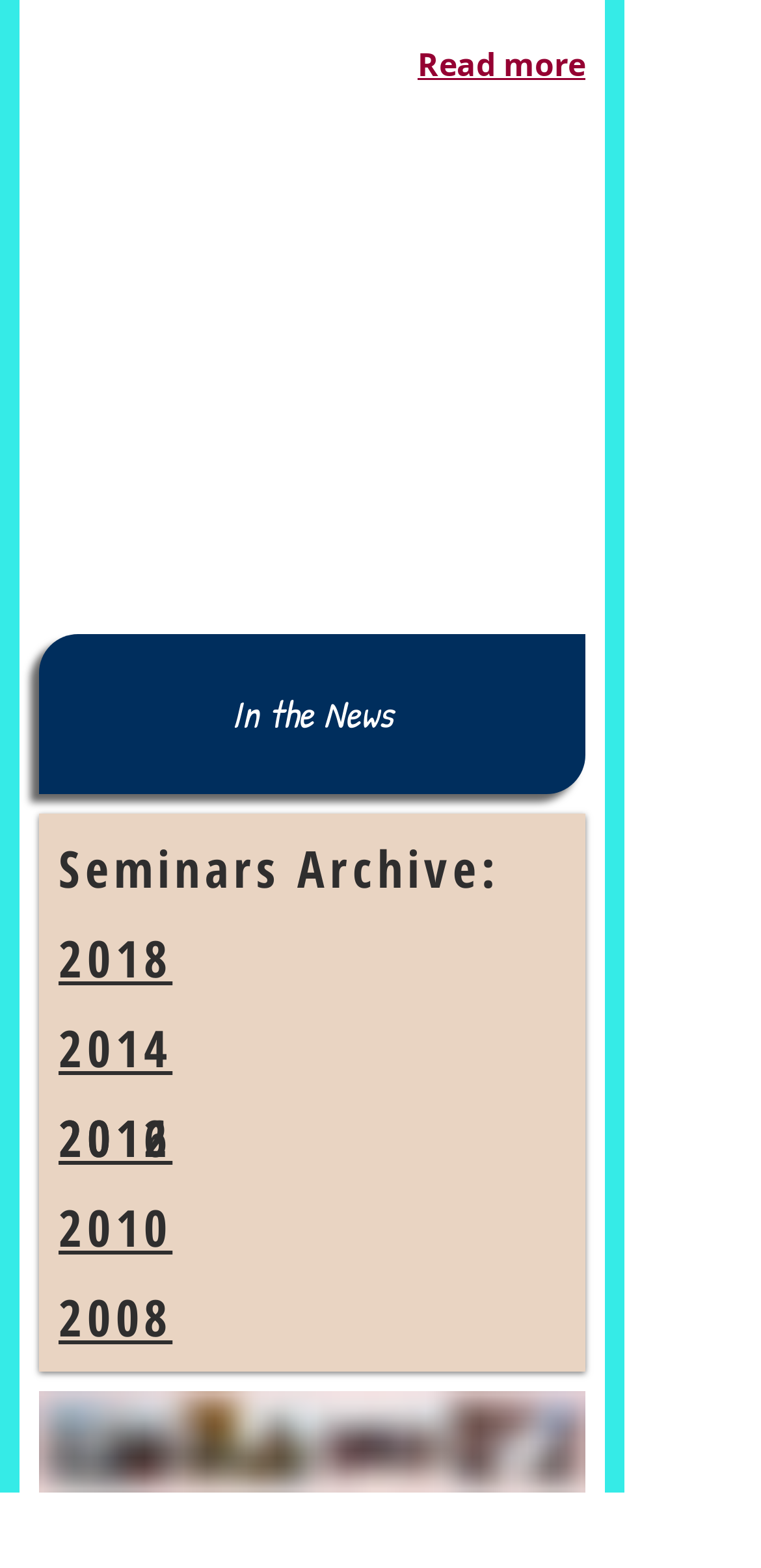What is the earliest year listed in the seminars archive?
Please answer the question as detailed as possible.

The webpage lists the years in descending order, and the earliest year listed is 2008.